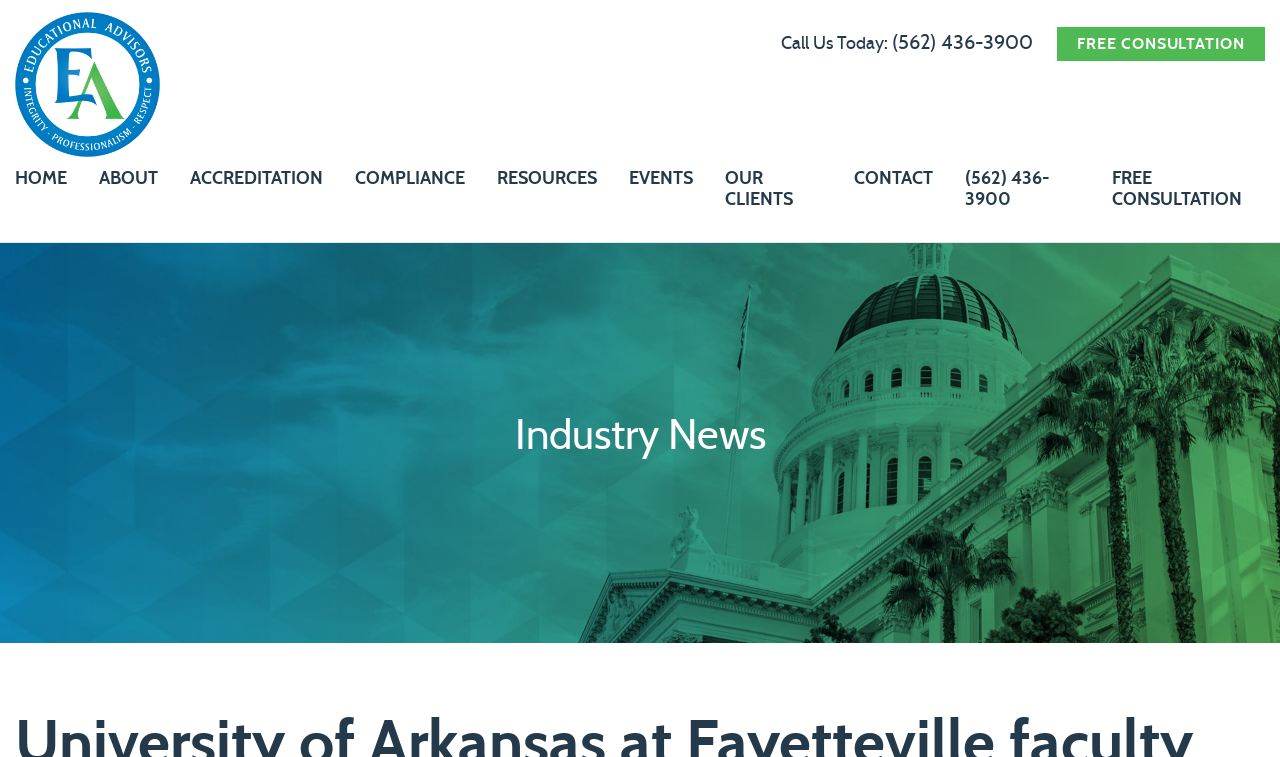Give a one-word or short-phrase answer to the following question: 
How many images are there on the page?

1